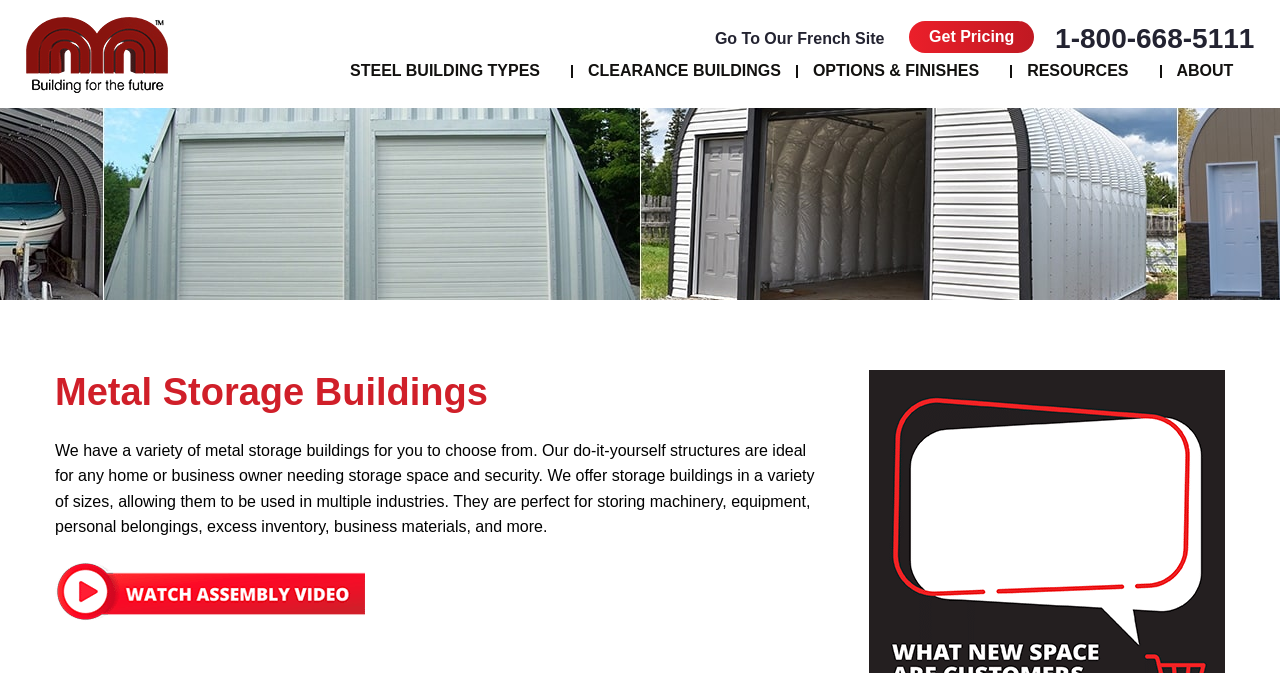Please identify the bounding box coordinates of the clickable element to fulfill the following instruction: "Click on STEEL BUILDING TYPES". The coordinates should be four float numbers between 0 and 1, i.e., [left, top, right, bottom].

[0.273, 0.097, 0.422, 0.116]